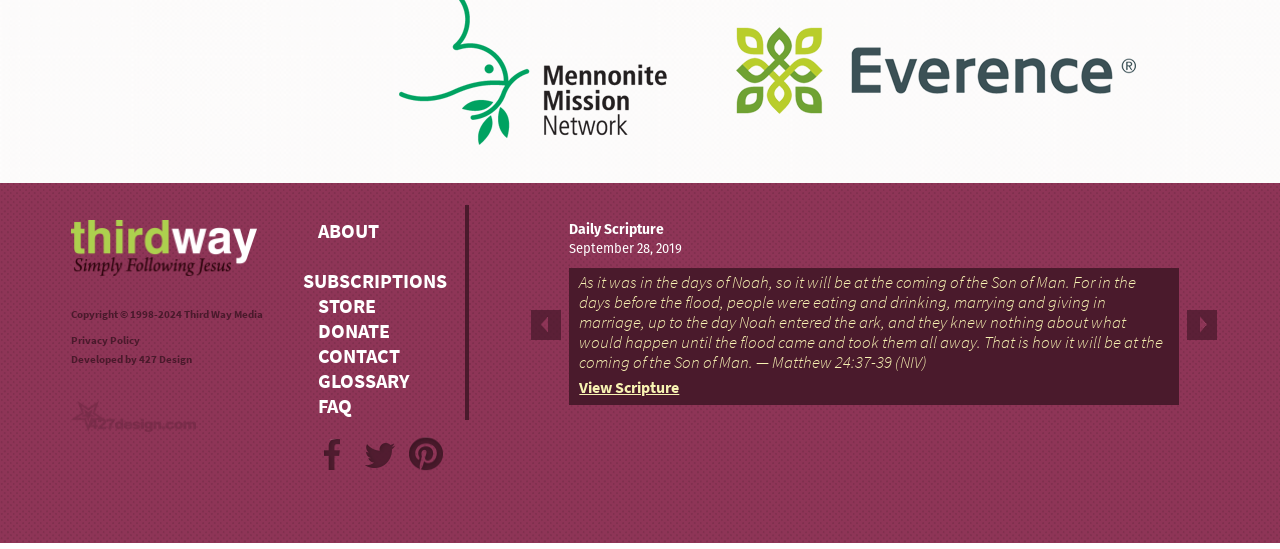Please answer the following question using a single word or phrase: What is the copyright year range of this website?

1998-2024